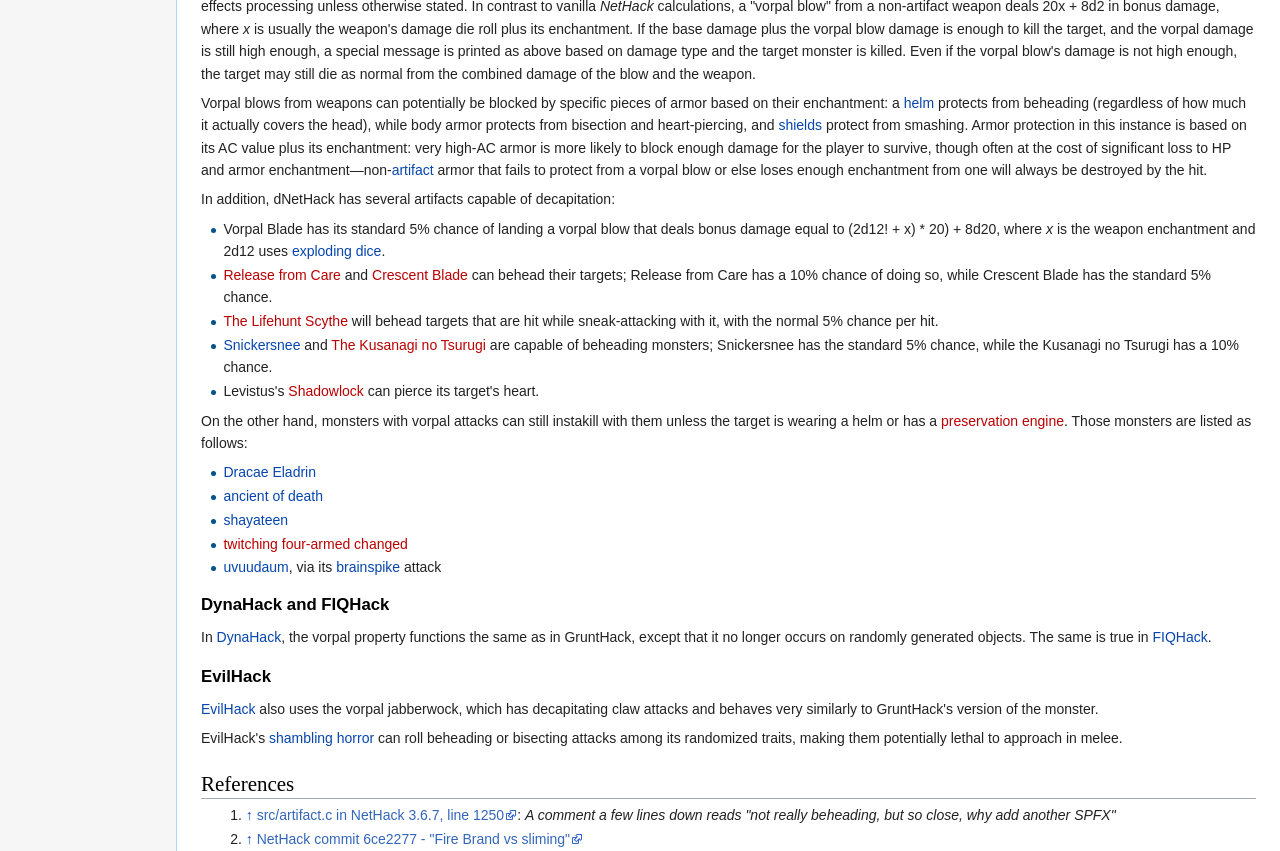Based on the element description, predict the bounding box coordinates (top-left x, top-left y, bottom-right x, bottom-right y) for the UI element in the screenshot: Gangan Verlag

None